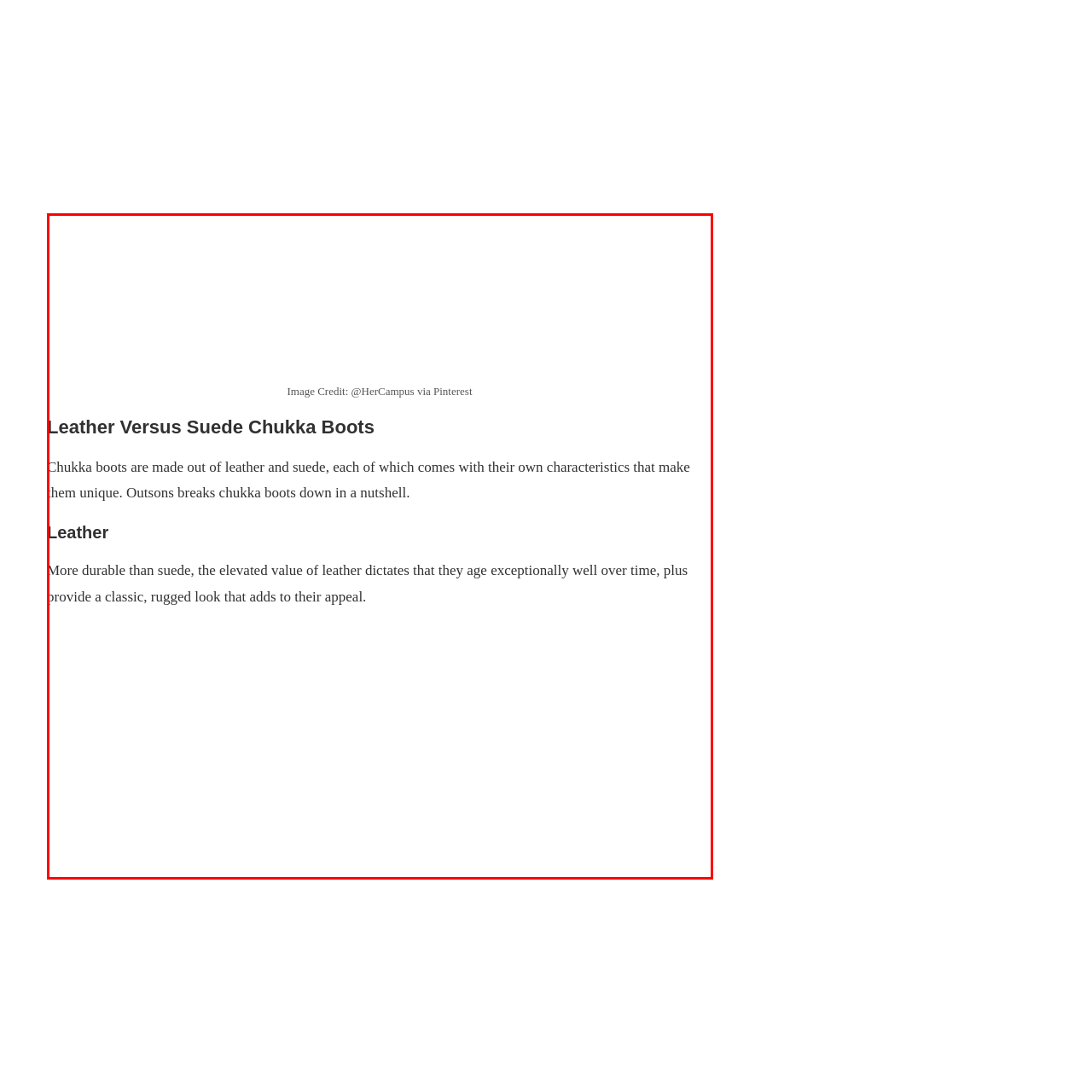Carefully scrutinize the image within the red border and generate a detailed answer to the following query, basing your response on the visual content:
What is the purpose of the informative text accompanying the image?

The informative text accompanying the image contrasts leather and suede chukka boots, highlighting the unique characteristics of each material, aiding viewers in making an informed choice between them.